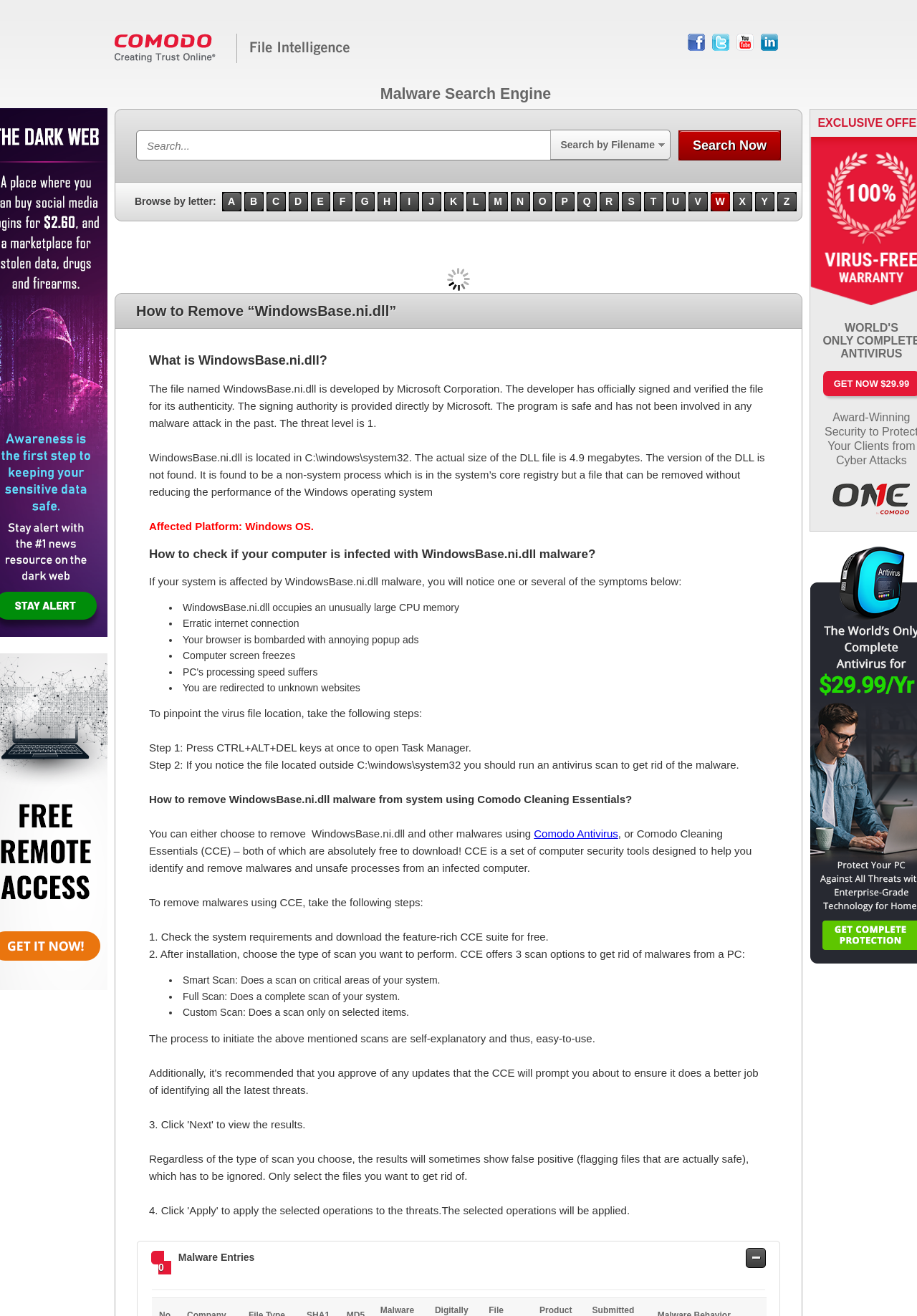Determine the bounding box for the described UI element: "O".

[0.581, 0.146, 0.602, 0.161]